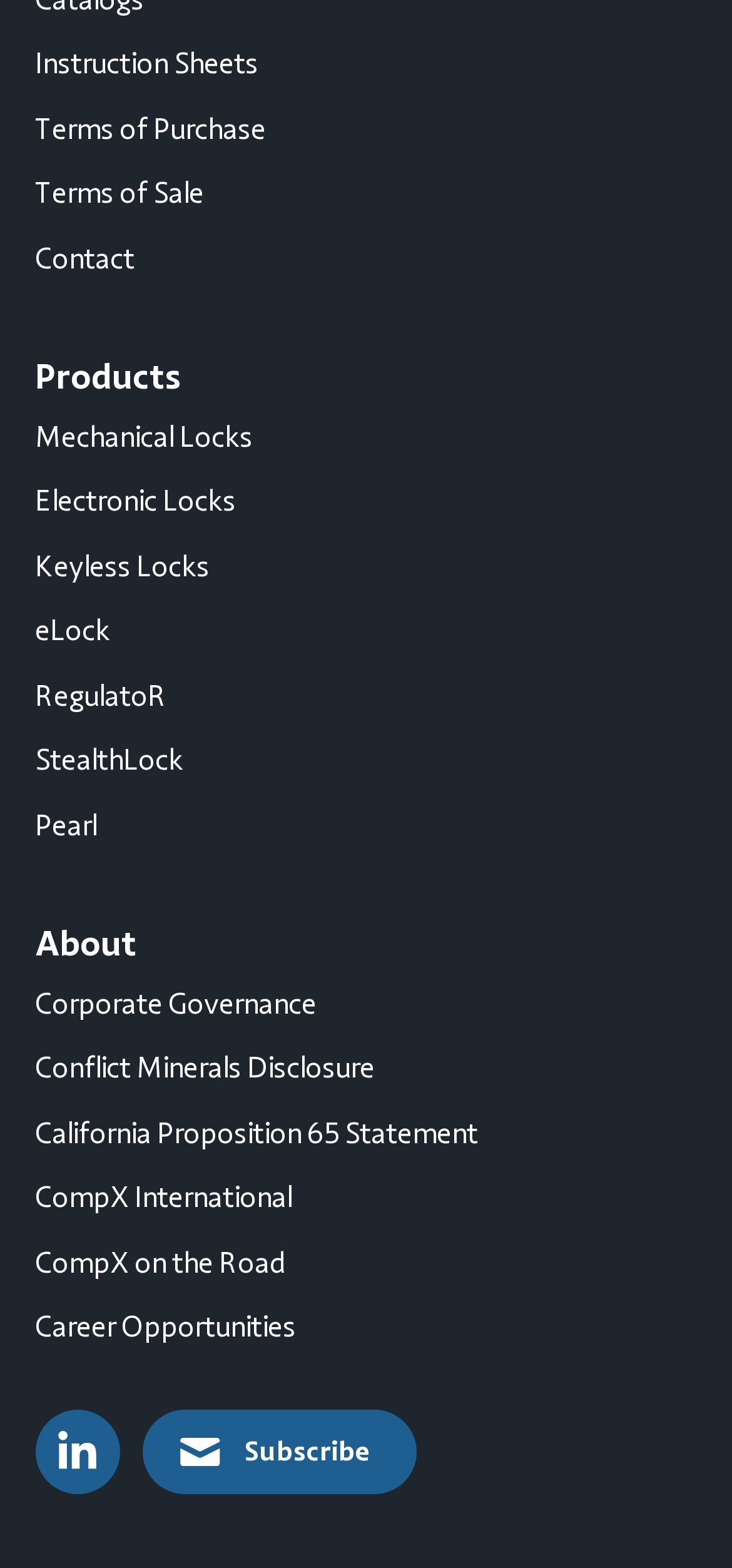Bounding box coordinates should be in the format (top-left x, top-left y, bottom-right x, bottom-right y) and all values should be floating point numbers between 0 and 1. Determine the bounding box coordinate for the UI element described as: parent_node: Services

None